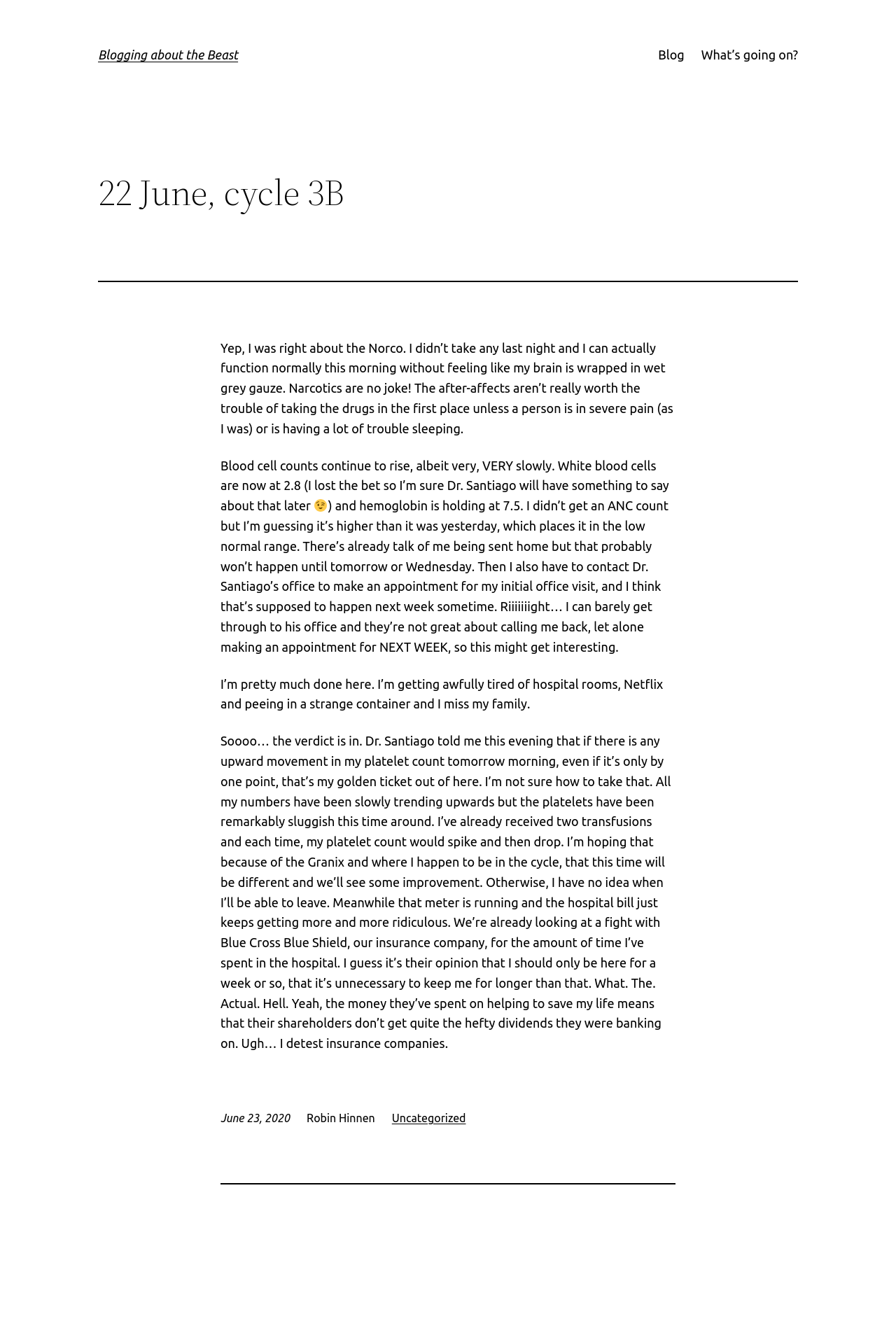Generate a detailed explanation of the webpage's features and information.

The webpage is a blog post titled "Blogging about the Beast" with a heading "22 June, cycle 3B" at the top. Below the title, there is a horizontal separator line. The main content of the blog post is divided into several paragraphs of text, which describe the author's experience with medication, hospitalization, and interactions with their doctor and insurance company.

On the top-right corner, there are three links: "Blog", "What's going on?", and a link with the same title as the blog post. The main content area has a heading "22 June, cycle 3B" at the top, followed by several paragraphs of text. The text describes the author's experience with medication, including the effects of narcotics and the improvement of their blood cell counts. There is also an image of a smiling face emoji 😉

The text continues to describe the author's hospital experience, including their desire to go home and their frustration with the insurance company. At the bottom of the main content area, there is a timestamp "June 23, 2020" and the author's name "Robin Hinnen". There is also a link to the category "Uncategorized" and a horizontal separator line at the very bottom.